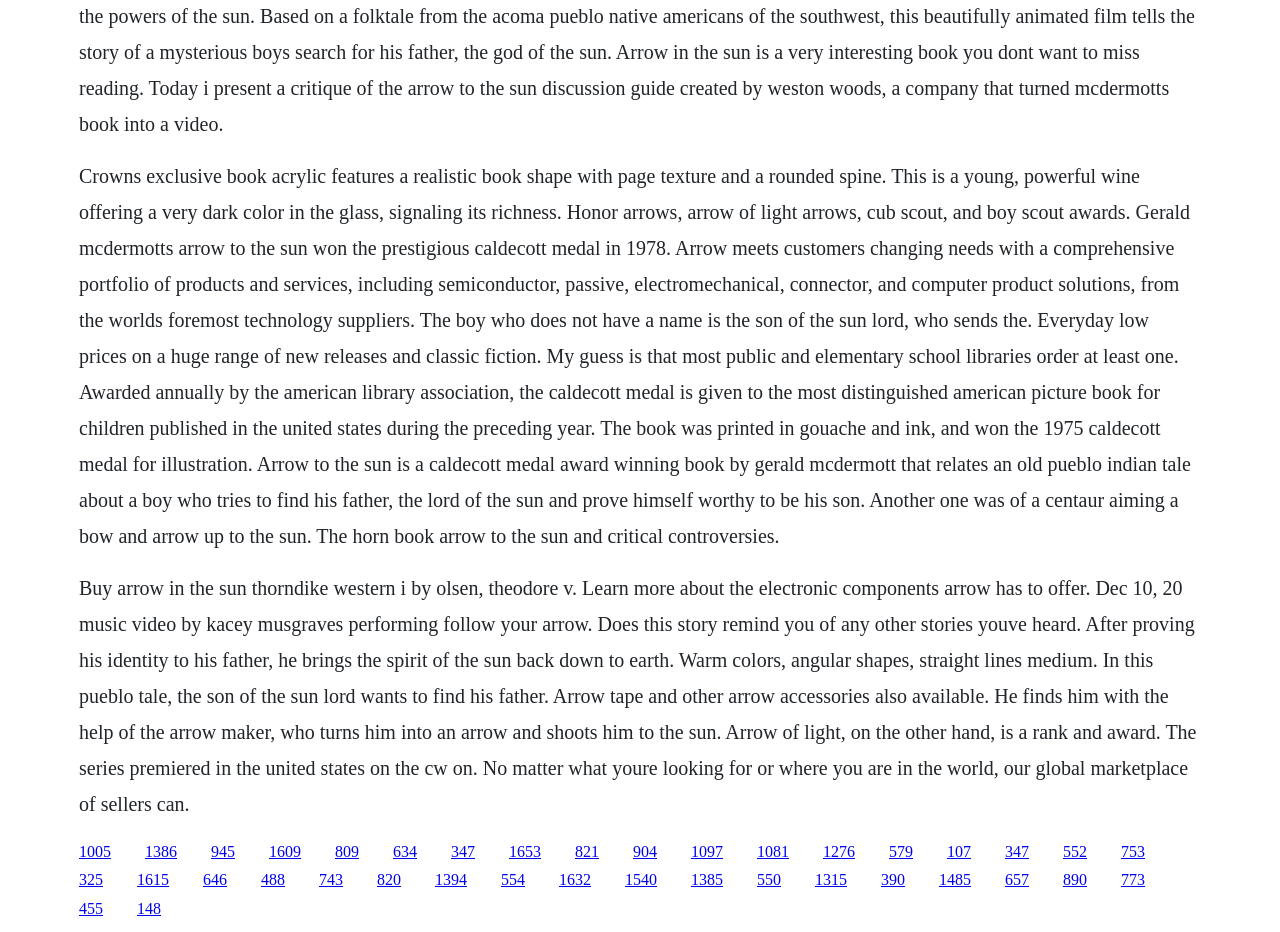Identify the bounding box coordinates of the section that should be clicked to achieve the task described: "Click the link to watch Kacey Musgraves' music video".

[0.062, 0.904, 0.087, 0.922]